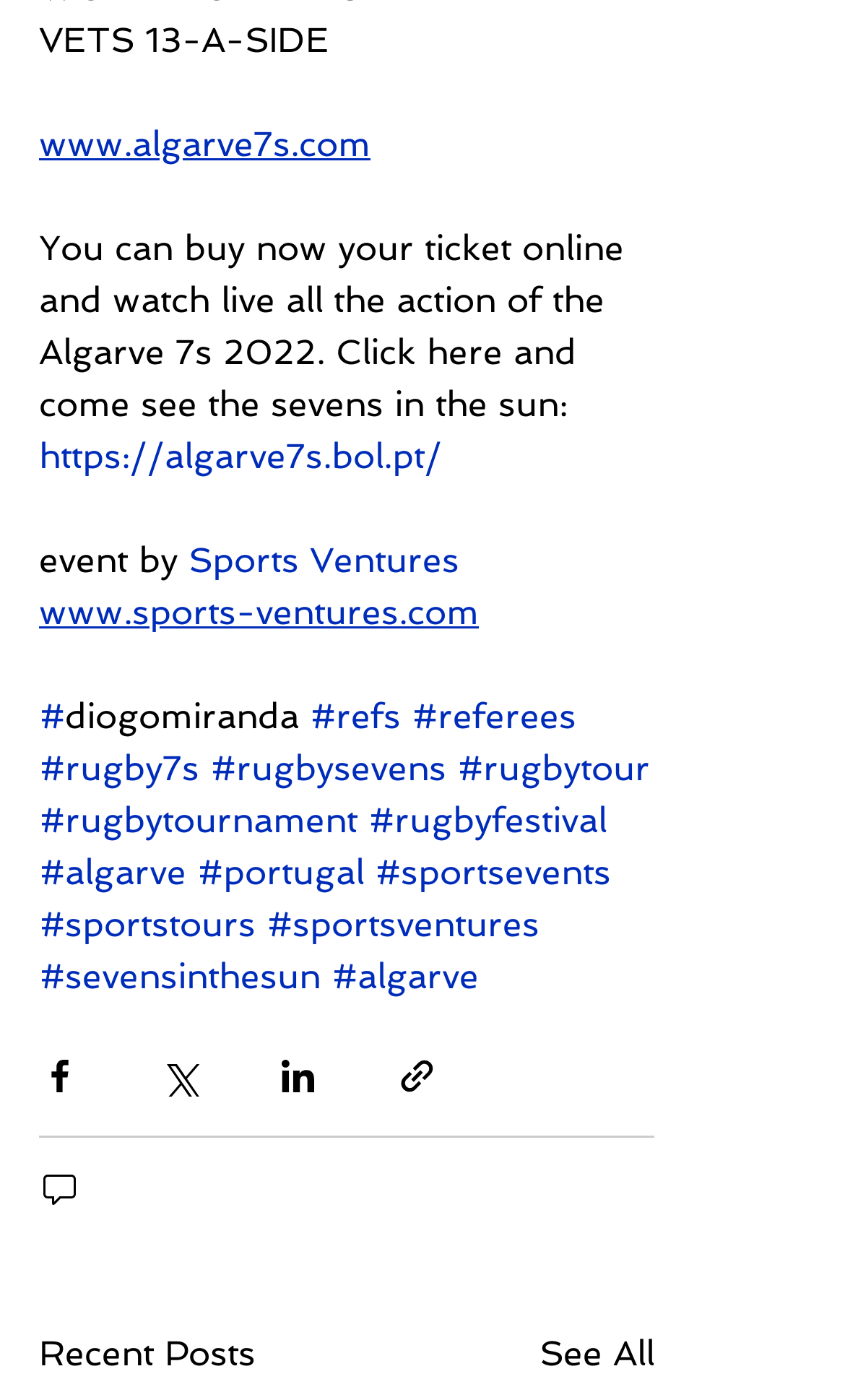How many social media sharing options are available?
Please give a well-detailed answer to the question.

There are four social media sharing options available, which are 'Share via Facebook', 'Share via Twitter', 'Share via LinkedIn', and 'Share via link'. These options are located at the bottom of the webpage.